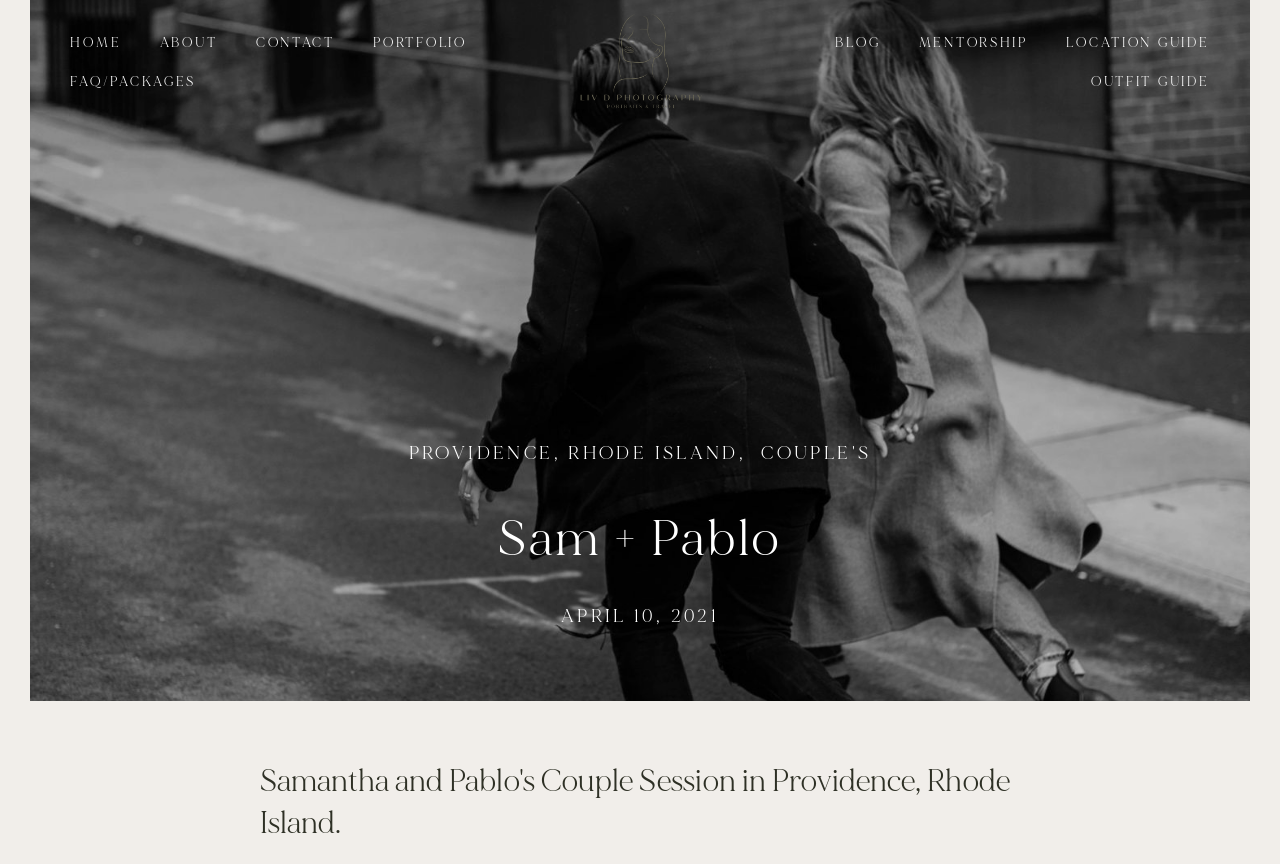Create a detailed narrative of the webpage’s visual and textual elements.

This webpage appears to be a photography portfolio, specifically showcasing a winter engagement session in Downtown Providence, Rhode Island. 

At the top, there is a navigation menu with seven links: "HOME", "ABOUT", "CONTACT", "PORTFOLIO", "FAQ/PACKAGES", "BLOG", and "MENTORSHIP", followed by "LOCATION GUIDE" and "OUTFIT GUIDE". These links are positioned horizontally across the top of the page.

Below the navigation menu, there is a large image that spans almost the entire width of the page. 

In the middle of the page, there are two headings: "PROVIDENCE, RHODE ISLAND" and "COUPLE'S", which are positioned side by side. 

Below these headings, there are two more headings: "Sam + Pablo" and "APRIL 10, 2021", which are positioned vertically, one below the other.

At the bottom of the page, there is a large heading that summarizes the content of the page: "Samantha and Pablo's Couple Session in Providence, Rhode Island."